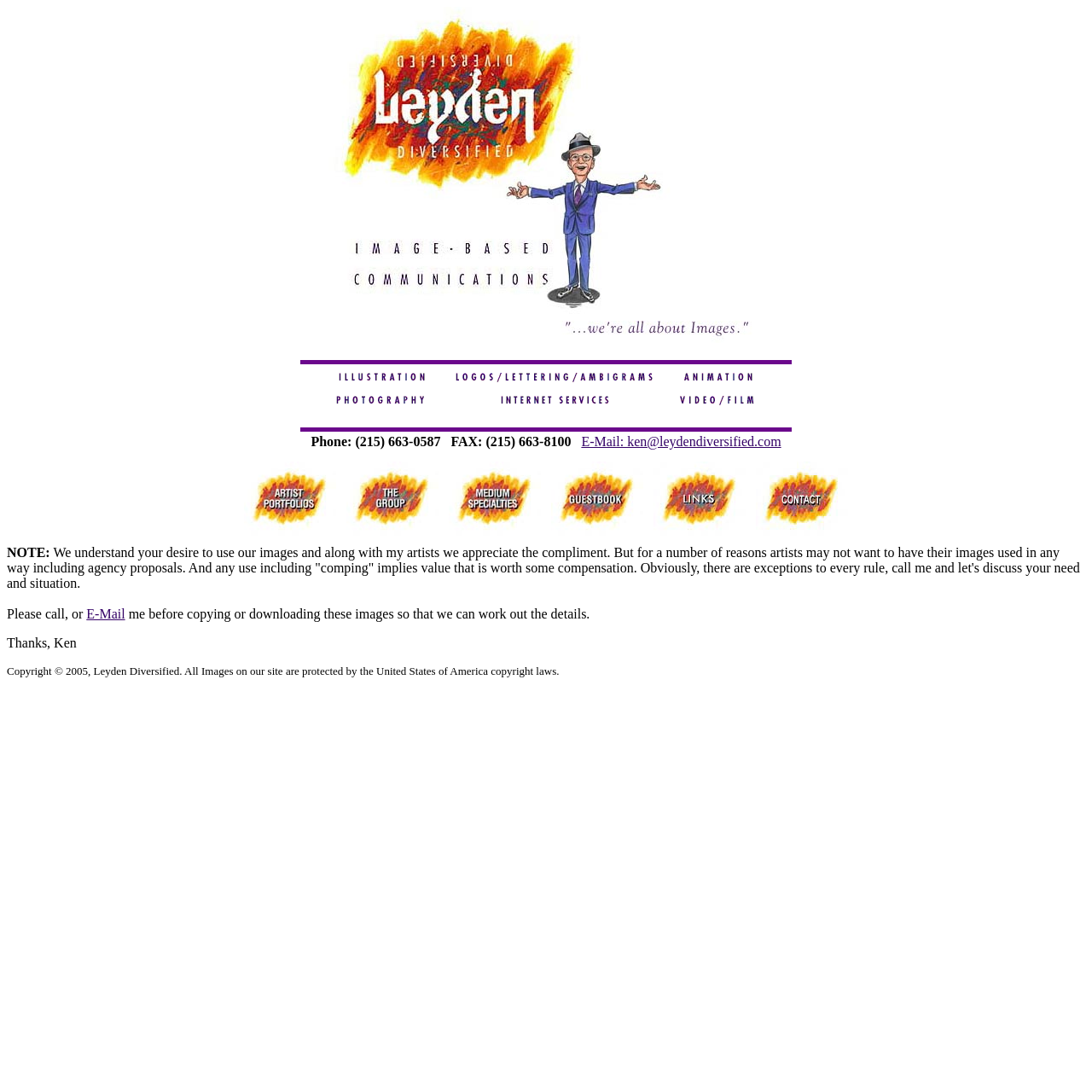Provide a thorough description of this webpage.

The webpage is about Leyden Diversified, a company that represents various talented artists and image makers. At the top, there is a heading that reads "Leyden Diversified - Image-Based Communications" accompanied by an image. Below this, there is a horizontal line separating the top section from the rest of the page.

The main content of the page is divided into three sections. The first section is a table with three columns, each containing a link to a different category: "Illustration", "Logos/Lettering/Ambigrams", and "Animation". Each link is accompanied by a small image. Below this table, there is another table with three columns, containing links to "Photography", "Internet Services", and "Video/Film", again with accompanying images.

The second section is a table with a single row, containing contact information, including phone and fax numbers, as well as an email address. The email address is a clickable link.

The third section is another table with a single row, containing links to various pages, including "Artist Portfolios", "The Group", "Medium Specialties", "Guestbook", and "Links". Each link is accompanied by a small image.

Below these sections, there is a note from the company, explaining their policy on using their images. The note is followed by a request to contact them before copying or downloading any images. The page ends with a copyright notice and a message from Ken, presumably the owner of the company.